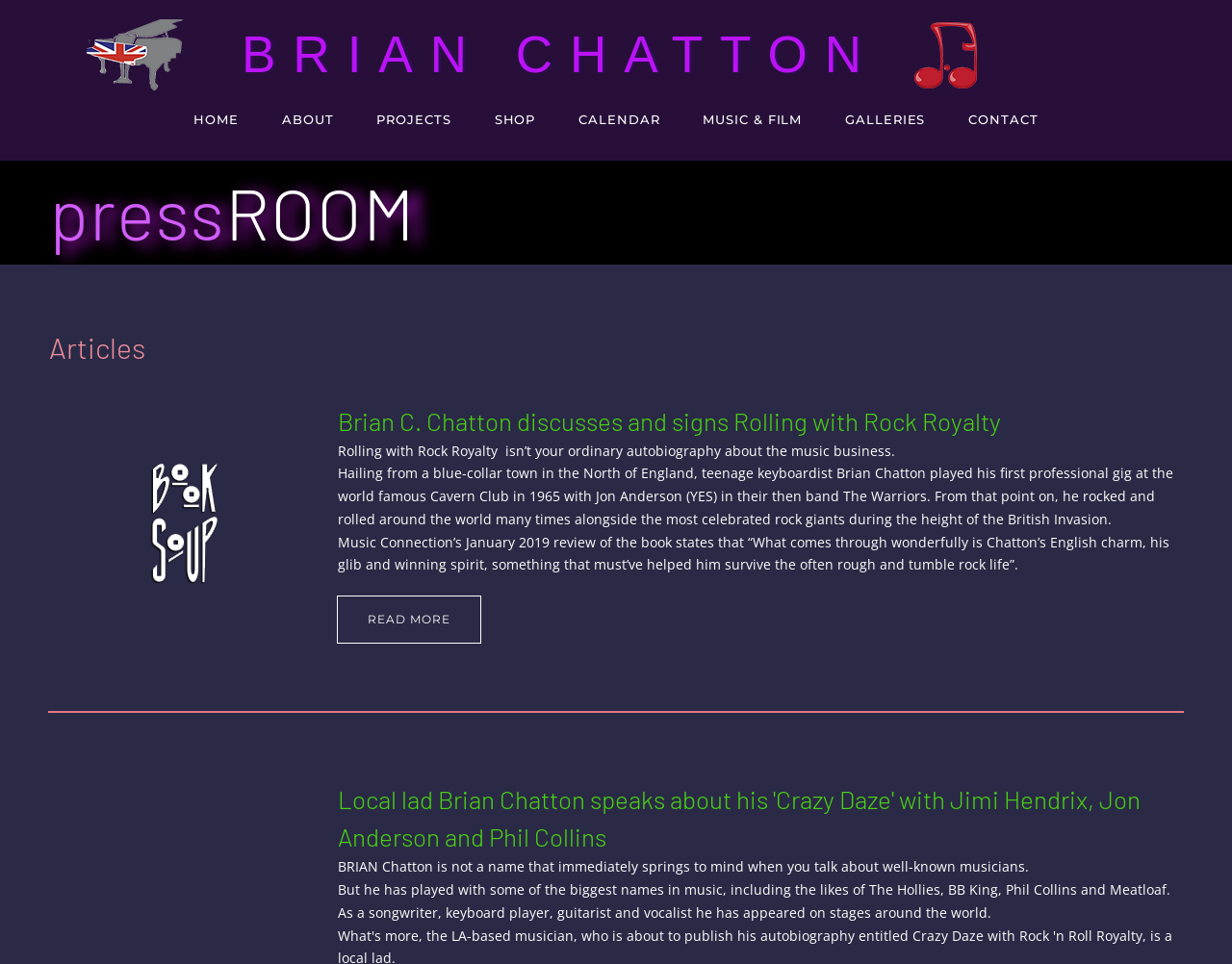Pinpoint the bounding box coordinates of the clickable area needed to execute the instruction: "view music and film". The coordinates should be specified as four float numbers between 0 and 1, i.e., [left, top, right, bottom].

[0.571, 0.116, 0.651, 0.147]